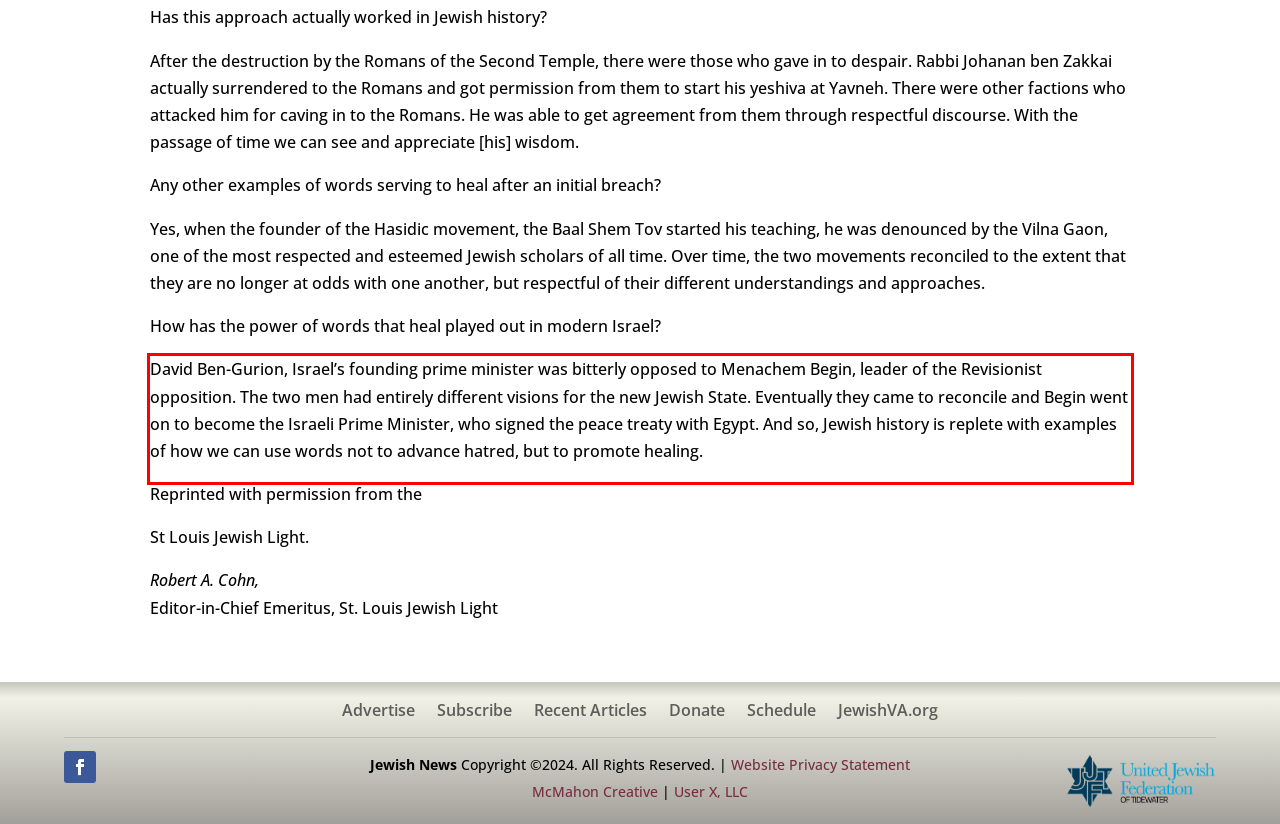From the given screenshot of a webpage, identify the red bounding box and extract the text content within it.

David Ben-Gurion, Israel’s founding prime minister was bitterly opposed to Menachem Begin, leader of the Revisionist opposition. The two men had entirely different visions for the new Jewish State. Eventually they came to reconcile and Begin went on to become the Israeli Prime Minister, who signed the peace treaty with Egypt. And so, Jewish history is replete with examples of how we can use words not to advance hatred, but to promote healing.